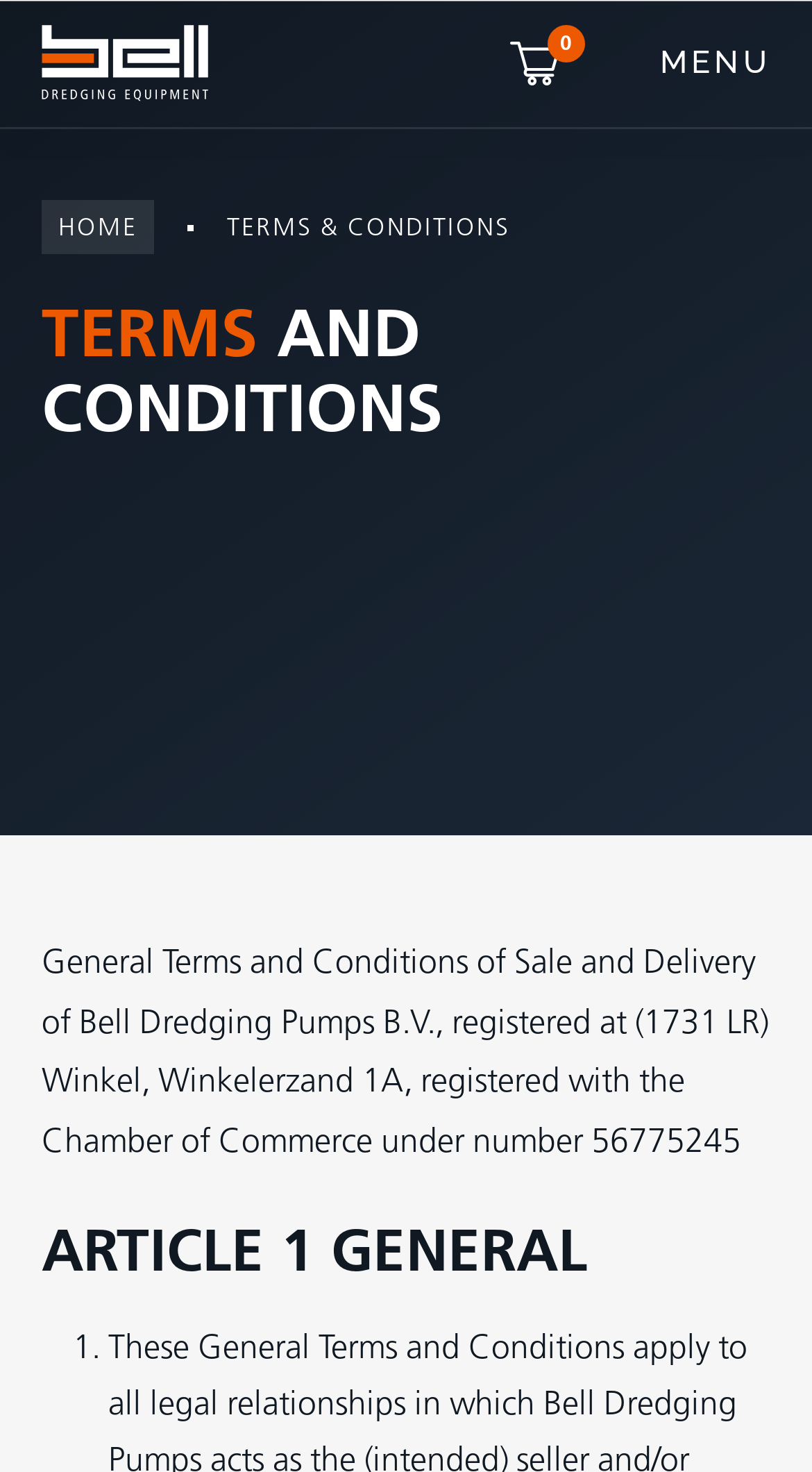Show the bounding box coordinates for the HTML element as described: "parent_node: 0".

[0.051, 0.017, 0.256, 0.069]